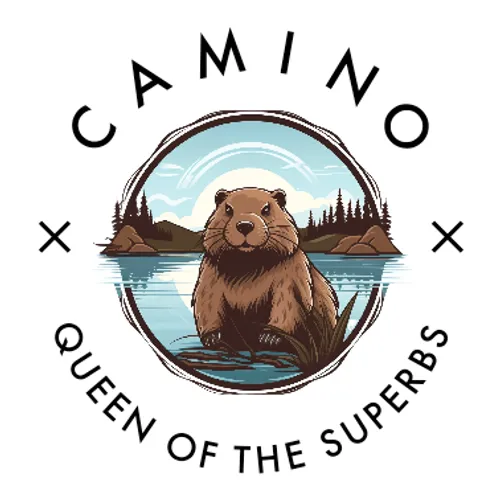What is the animal illustrated in the logo?
Please provide a full and detailed response to the question.

The caption describes the logo as featuring an illustrated otter, standing in water, surrounded by natural elements, which represents wildlife and the connection to nature.